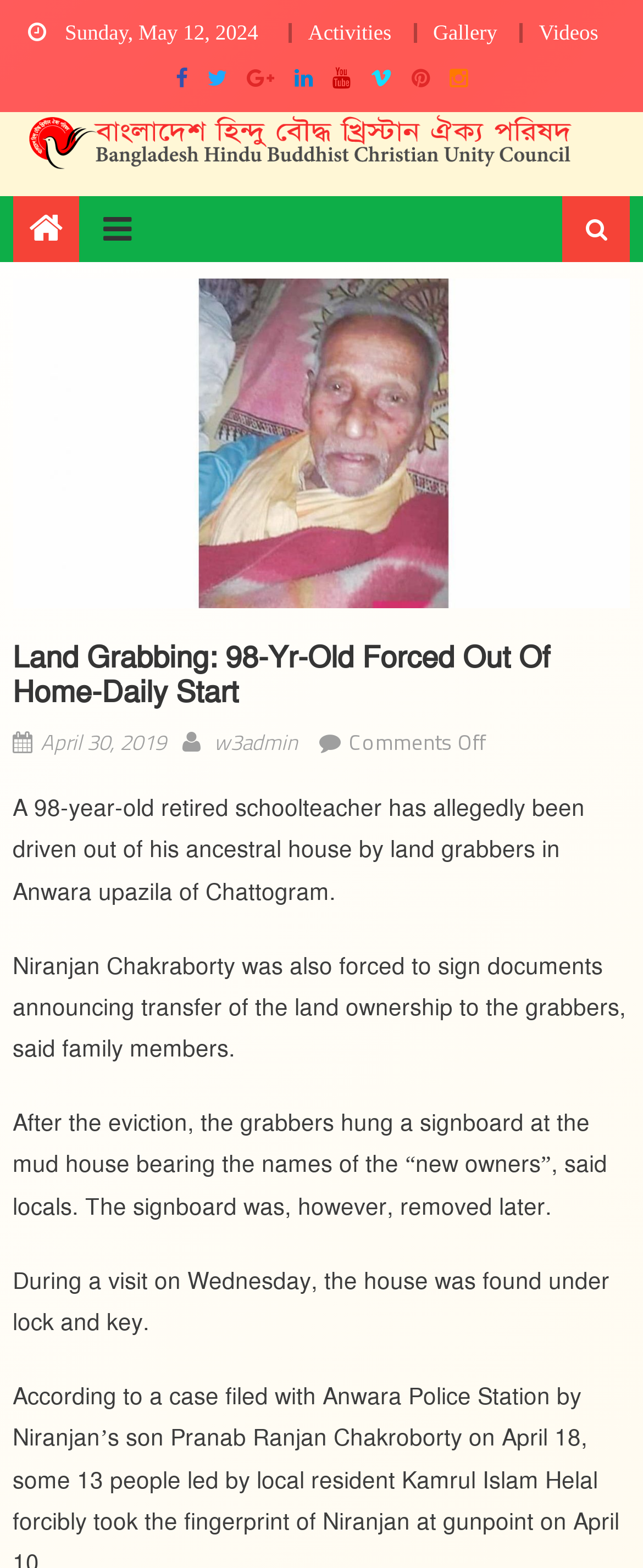What is the current state of the house?
Refer to the image and provide a one-word or short phrase answer.

Under lock and key